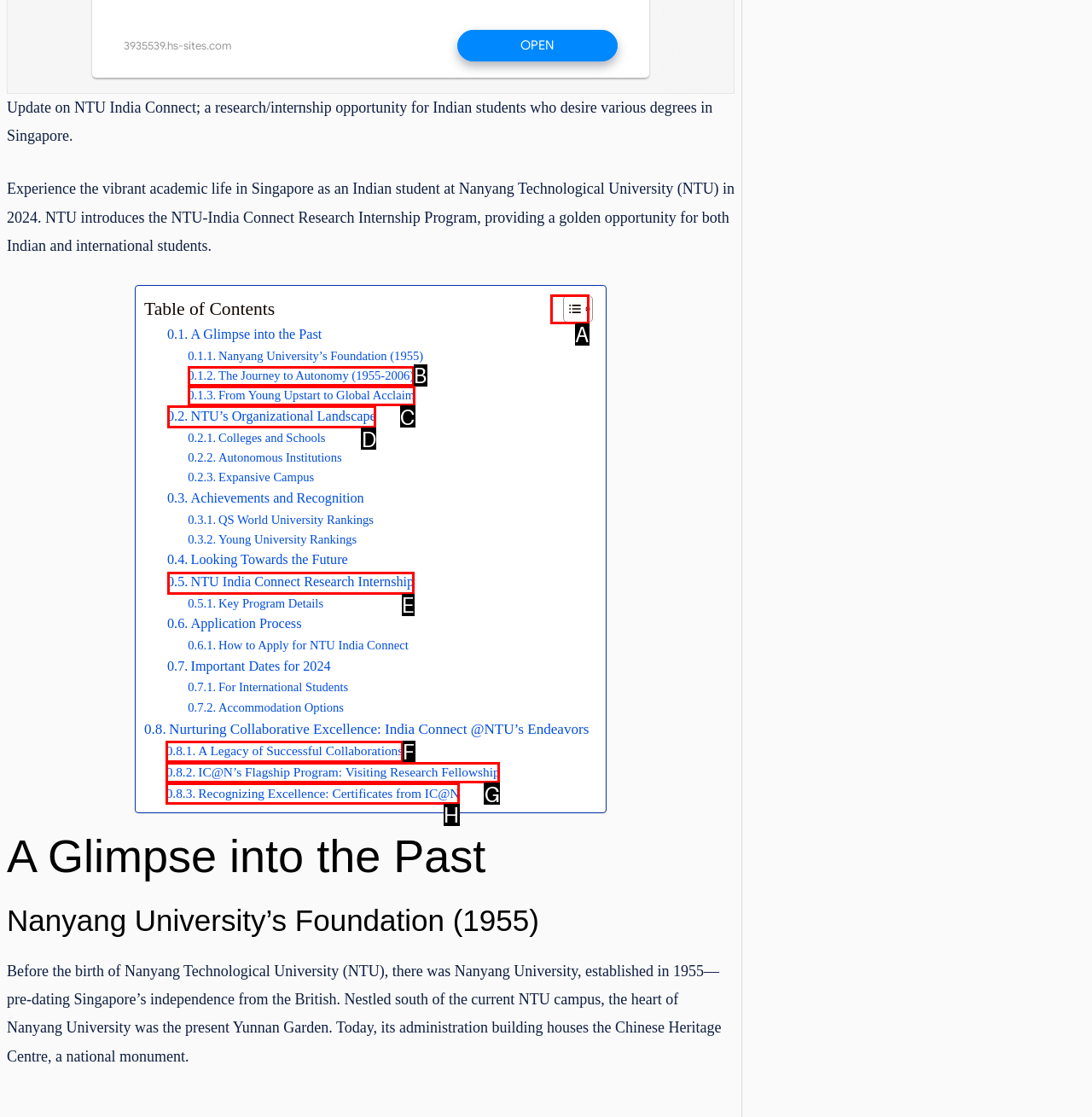Match the HTML element to the given description: Toggle
Indicate the option by its letter.

A